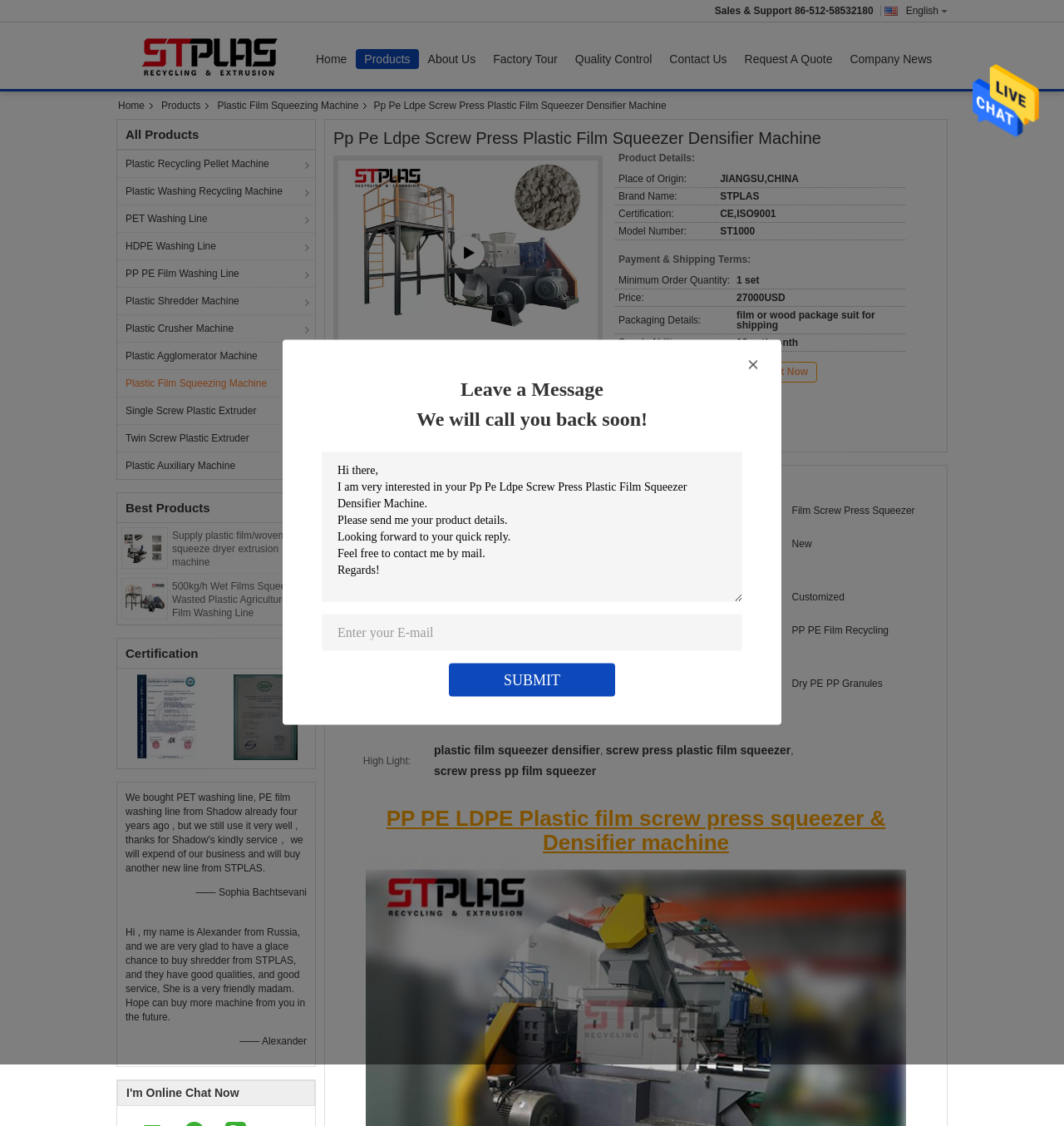Can you find and generate the webpage's heading?

Pp Pe Ldpe Screw Press Plastic Film Squeezer Densifier Machine